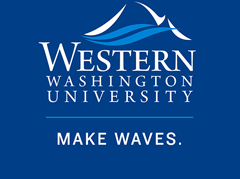What is the tagline of Western Washington University?
Please provide a single word or phrase as your answer based on the screenshot.

MAKE WAVES